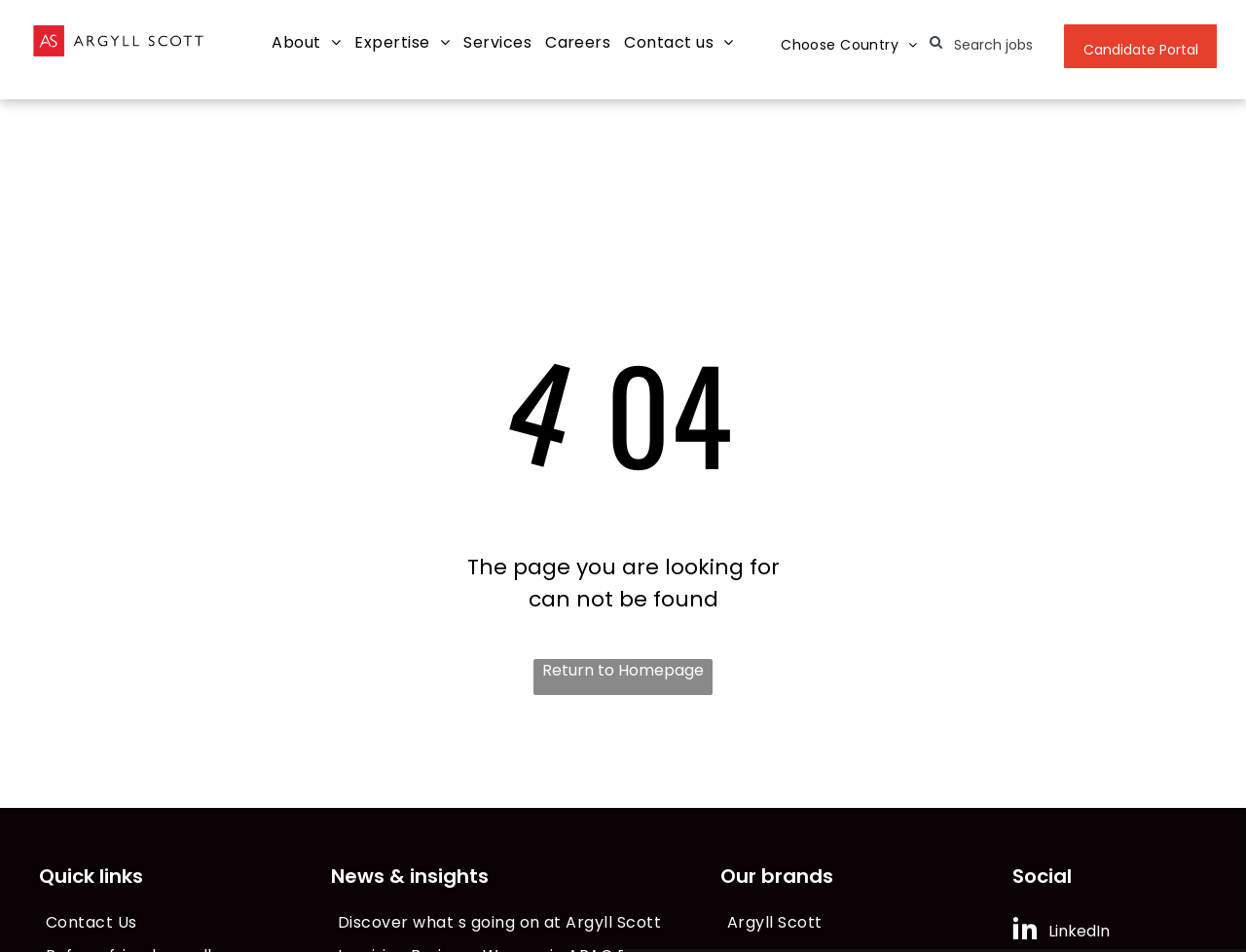How many links are there in the 'Contact us' dropdown menu?
Use the image to answer the question with a single word or phrase.

2